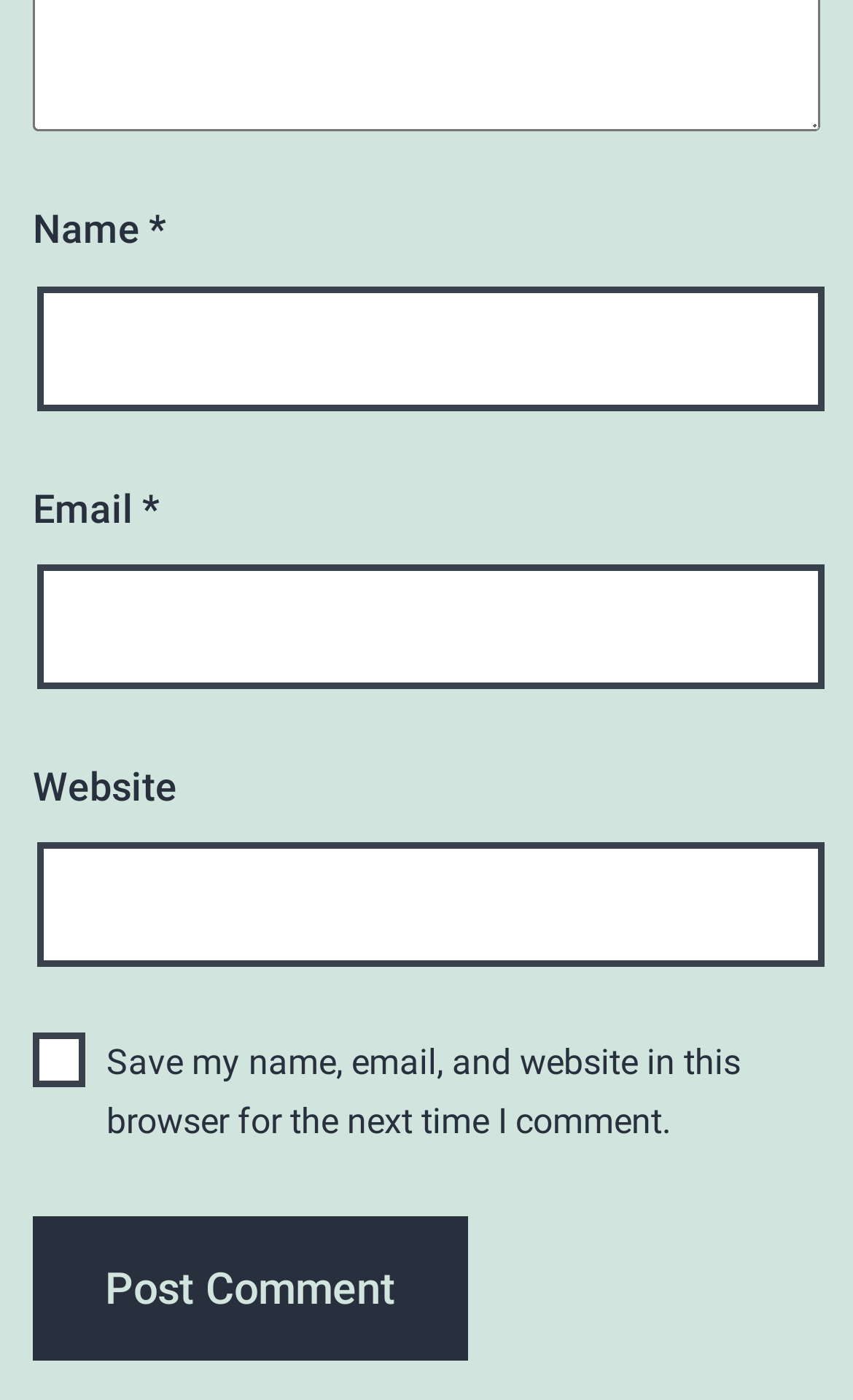How many textboxes are there in the form?
Look at the screenshot and respond with one word or a short phrase.

3